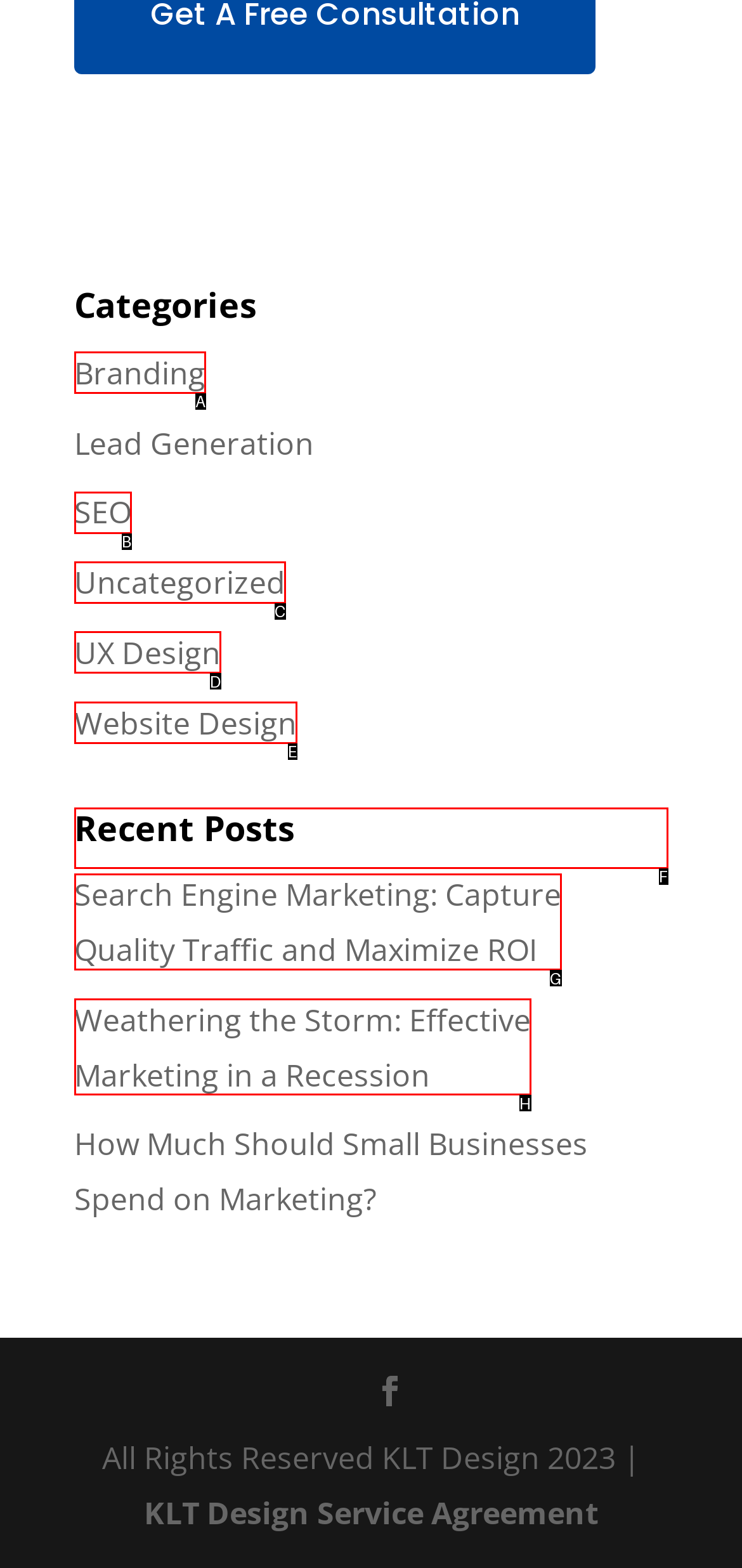Determine the letter of the element to click to accomplish this task: View recent posts. Respond with the letter.

None